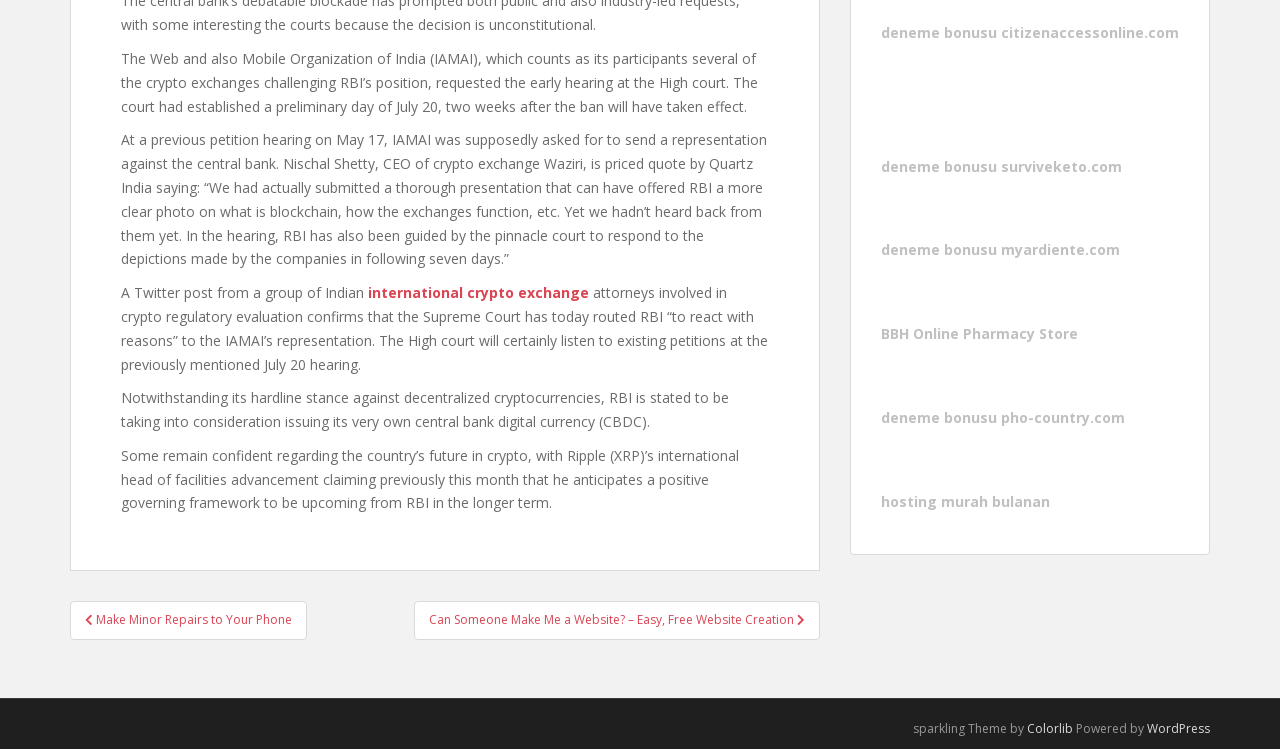Determine the bounding box of the UI component based on this description: "pho-country.com". The bounding box coordinates should be four float values between 0 and 1, i.e., [left, top, right, bottom].

[0.782, 0.545, 0.879, 0.57]